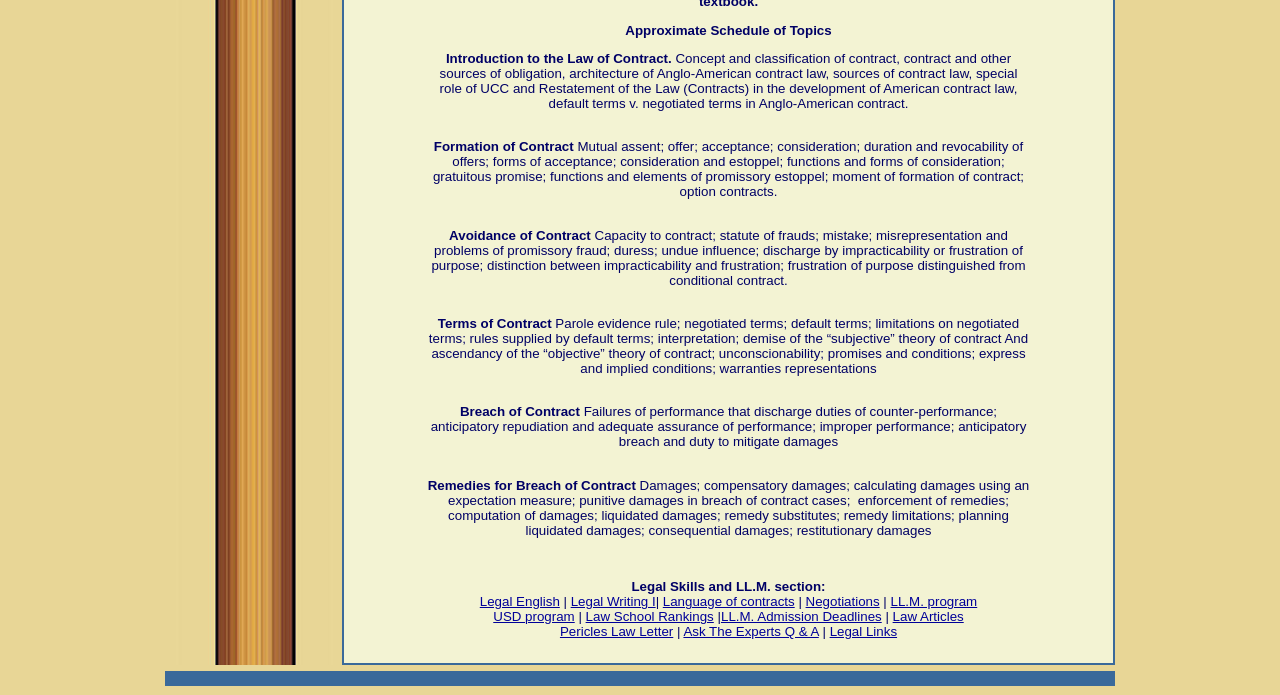Locate the UI element described by Legal English in the provided webpage screenshot. Return the bounding box coordinates in the format (top-left x, top-left y, bottom-right x, bottom-right y), ensuring all values are between 0 and 1.

[0.375, 0.855, 0.437, 0.877]